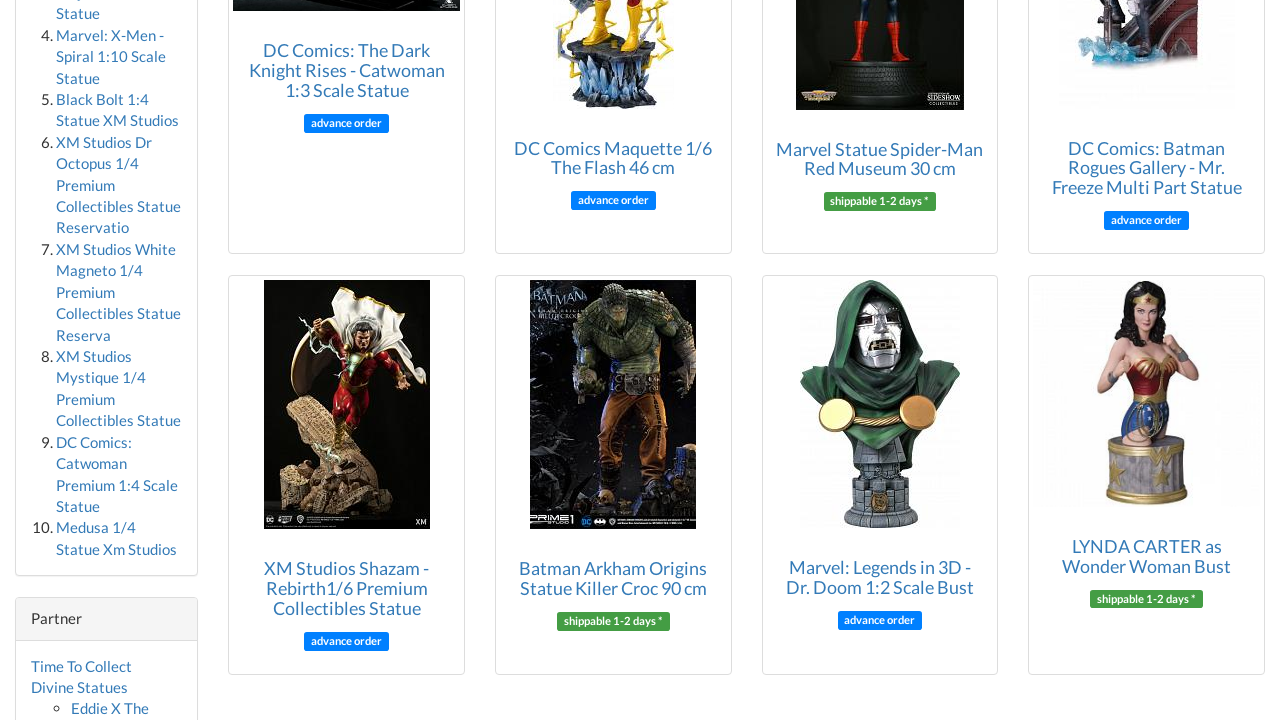Highlight the bounding box coordinates of the region I should click on to meet the following instruction: "view DC Comics: The Dark Knight Rises - Catwoman 1:3 Scale Statue".

[0.194, 0.055, 0.347, 0.14]